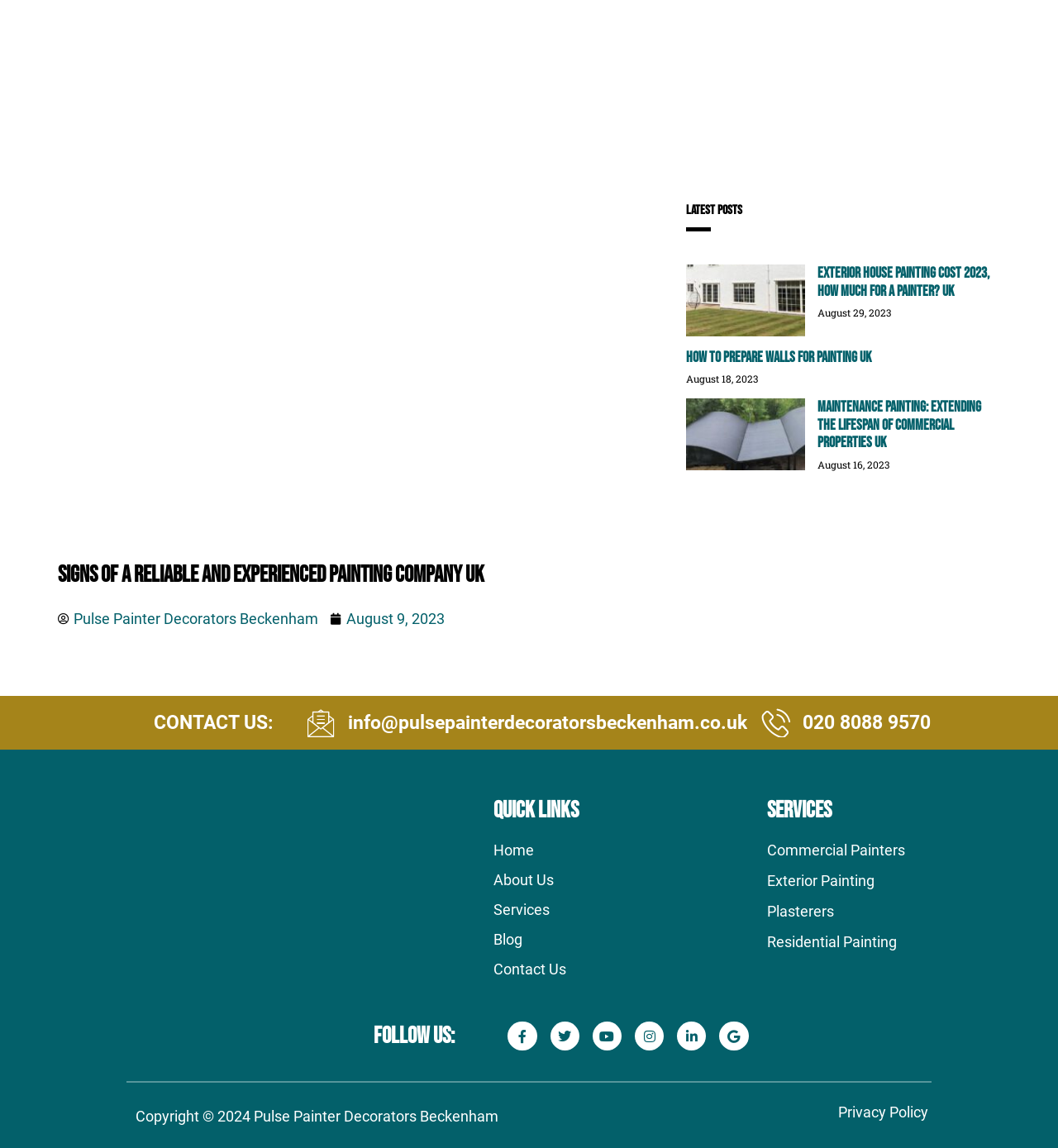Use a single word or phrase to answer the question: What services does the company offer?

Commercial Painters, Exterior Painting, etc.